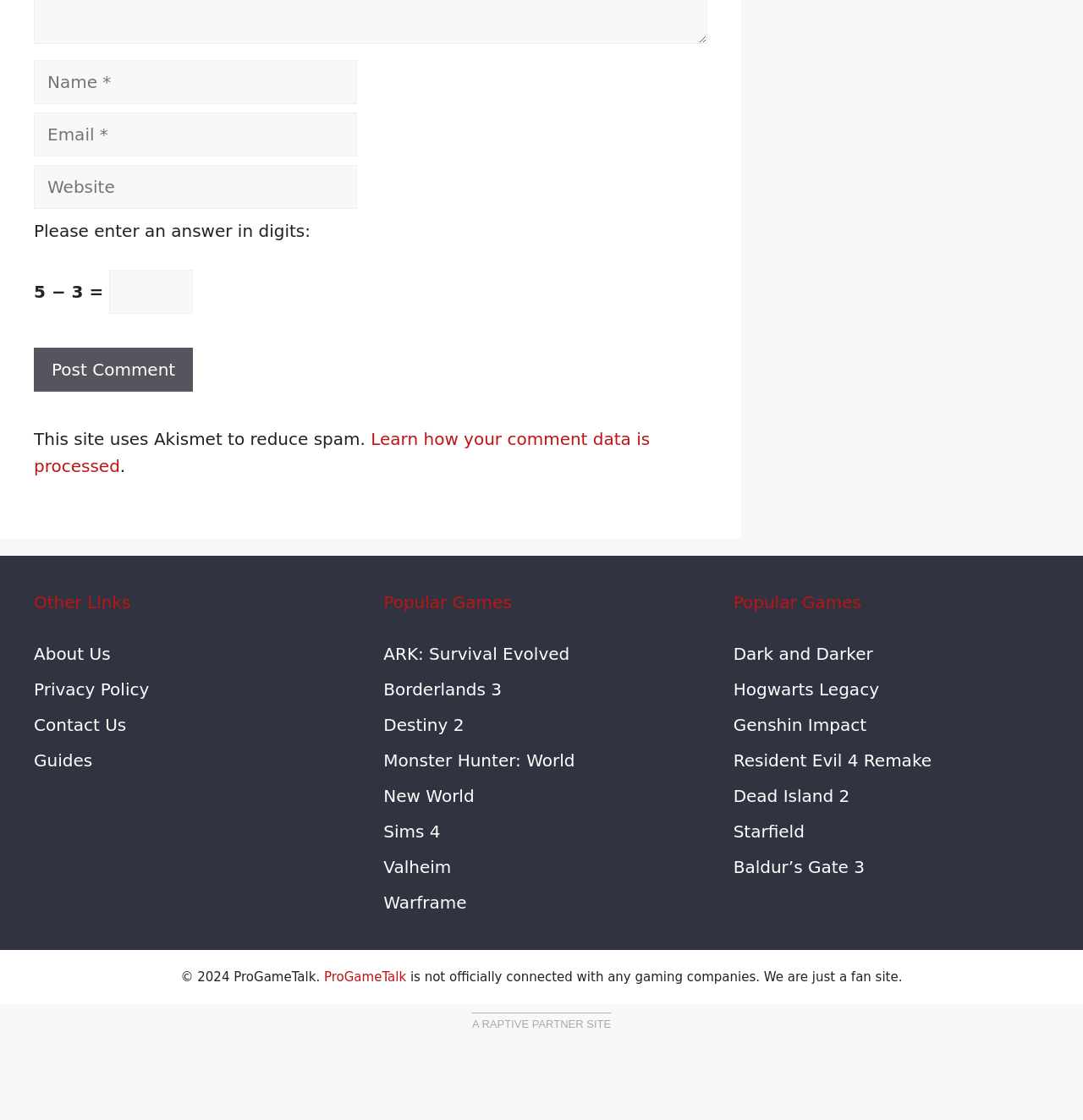Identify the bounding box coordinates for the region of the element that should be clicked to carry out the instruction: "Visit the About Us page". The bounding box coordinates should be four float numbers between 0 and 1, i.e., [left, top, right, bottom].

[0.031, 0.575, 0.102, 0.593]